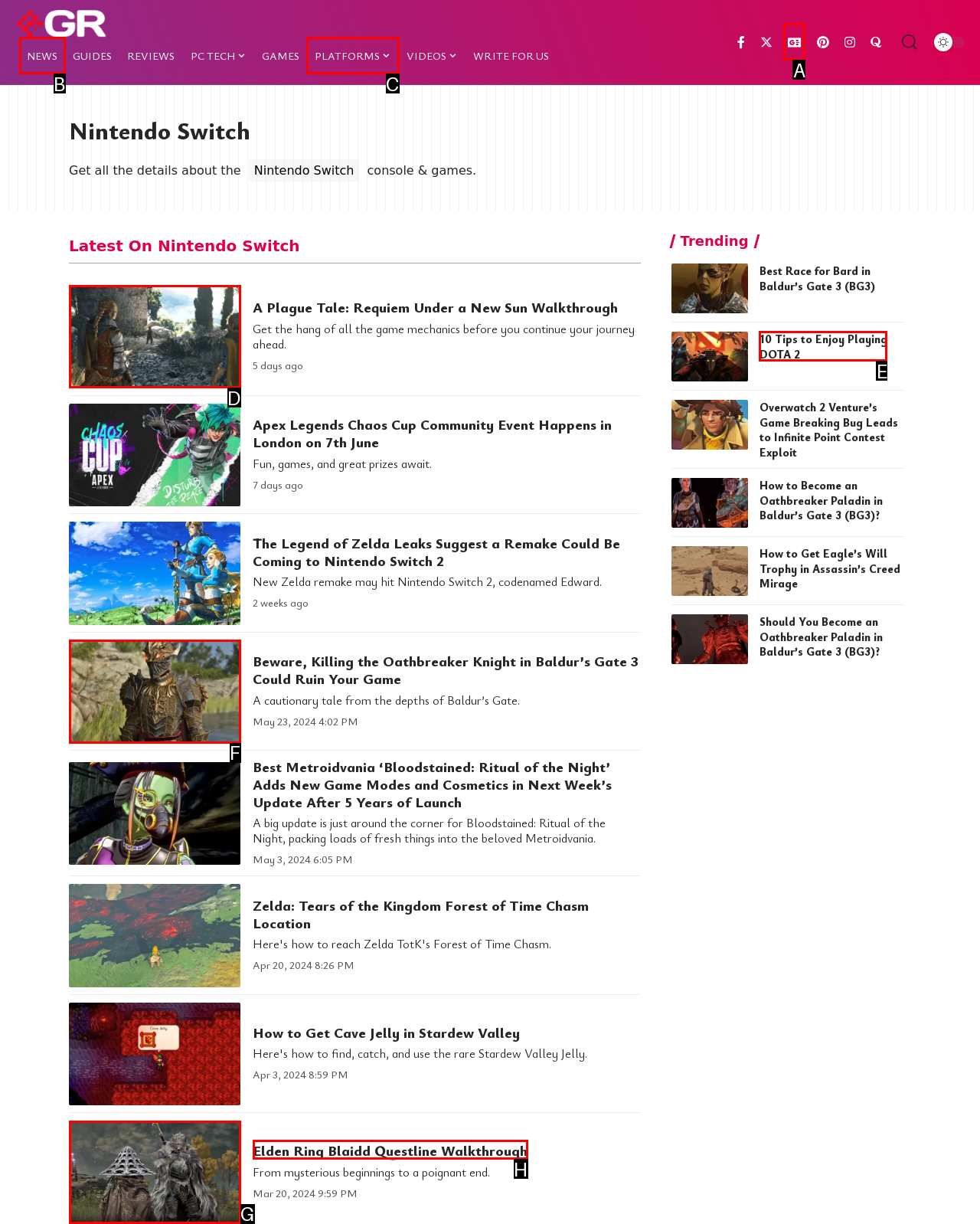Choose the HTML element that aligns with the description: aria-label="Google News". Indicate your choice by stating the letter.

A